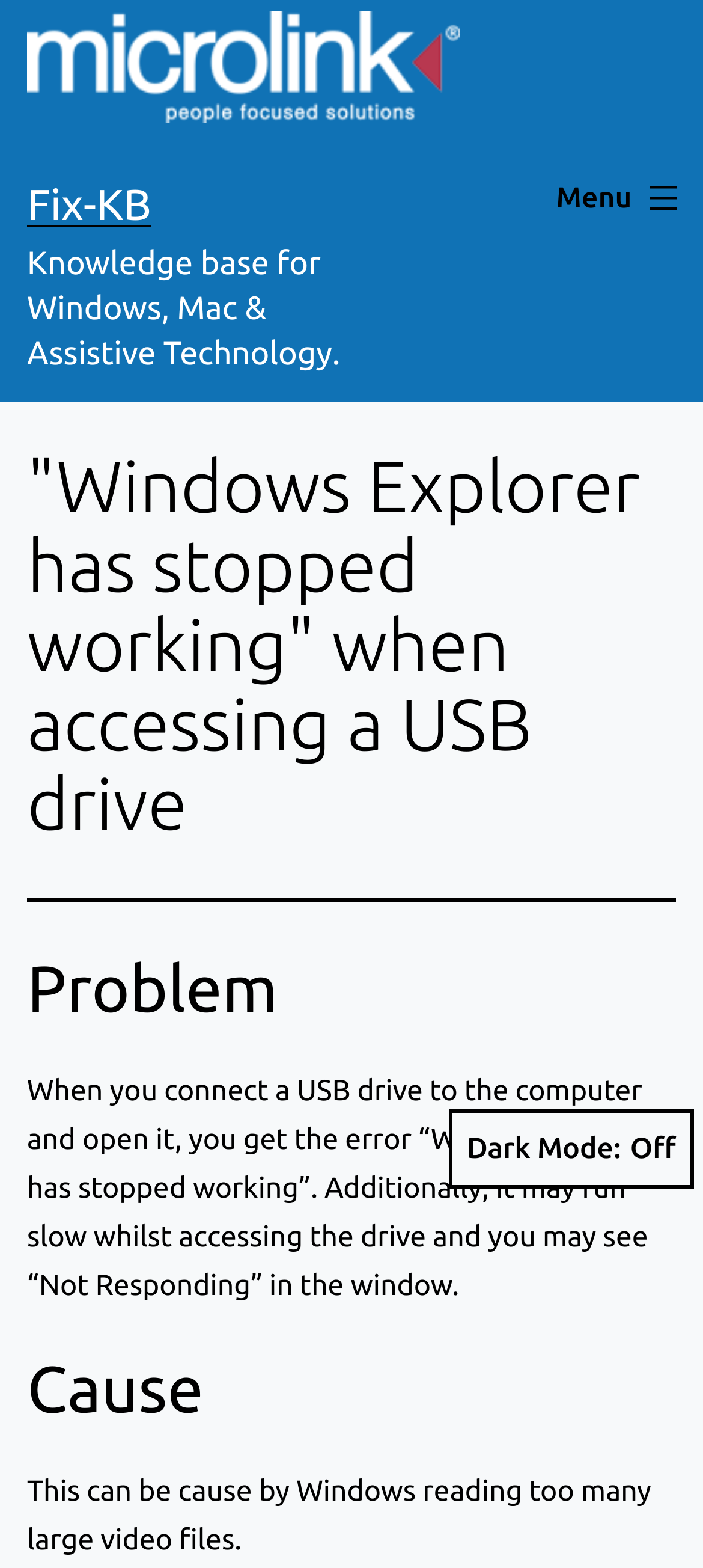Identify the main title of the webpage and generate its text content.

"Windows Explorer has stopped working" when accessing a USB drive